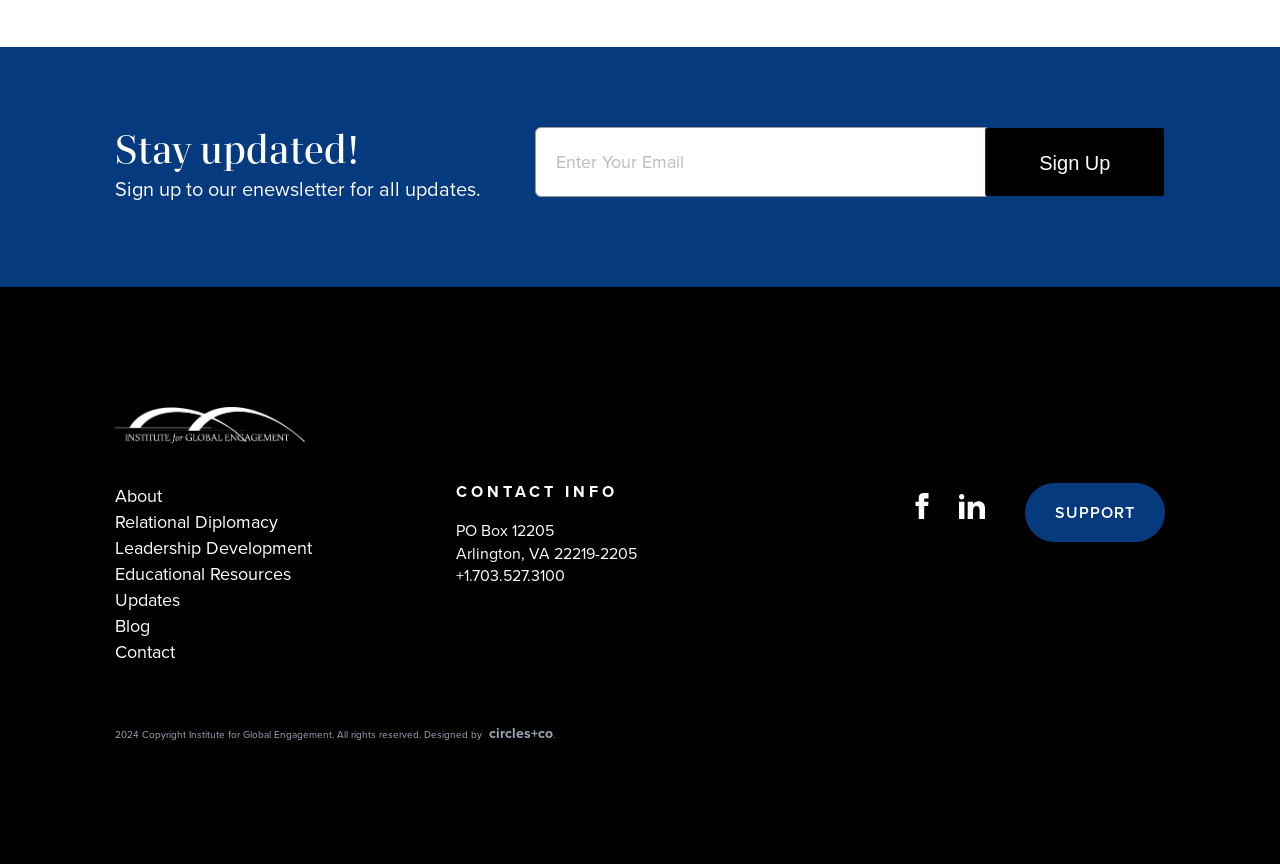Locate the bounding box of the user interface element based on this description: "Terms & Conditions".

None